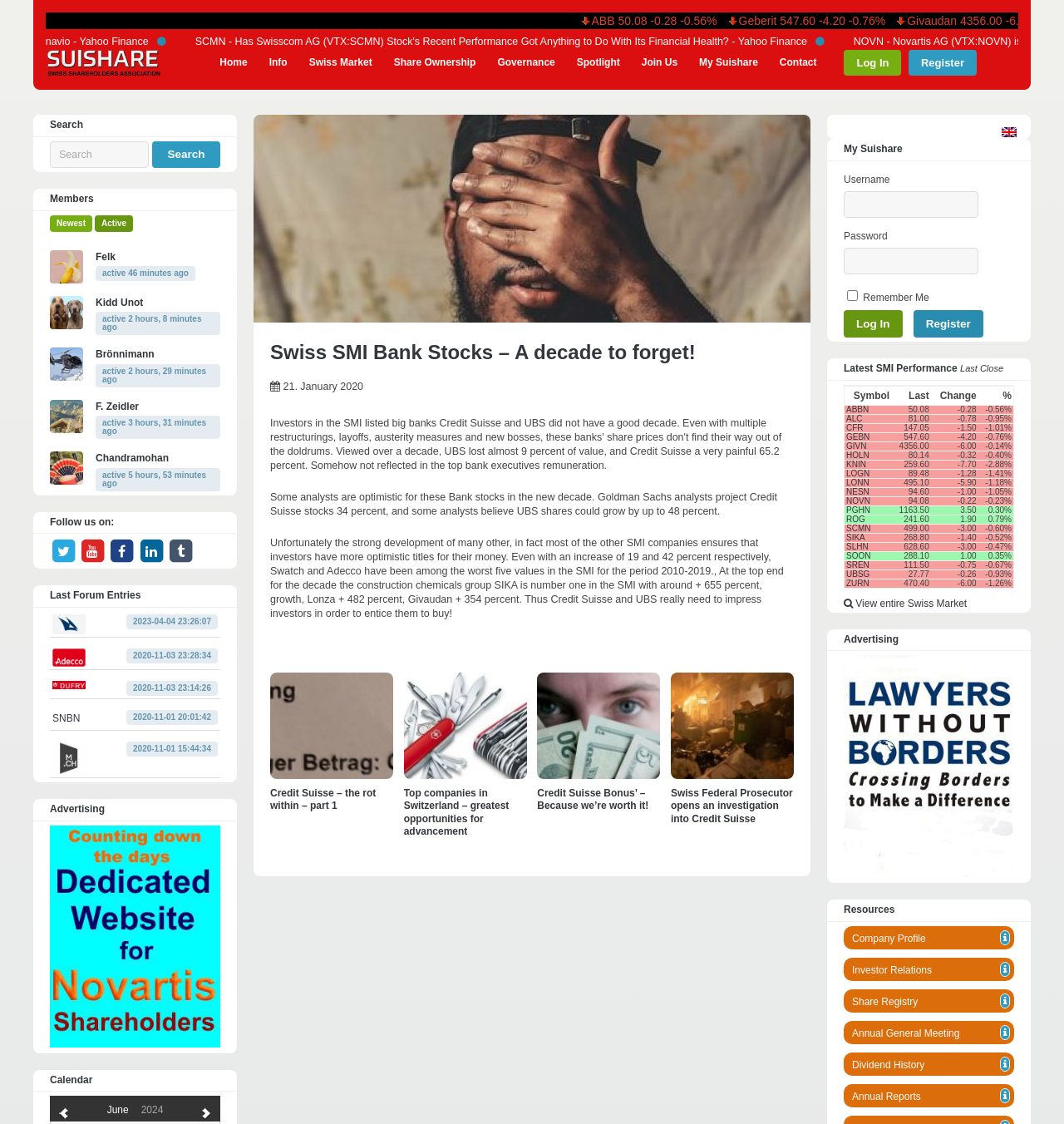Please identify the bounding box coordinates of where to click in order to follow the instruction: "View the profile of Felk".

[0.09, 0.223, 0.109, 0.234]